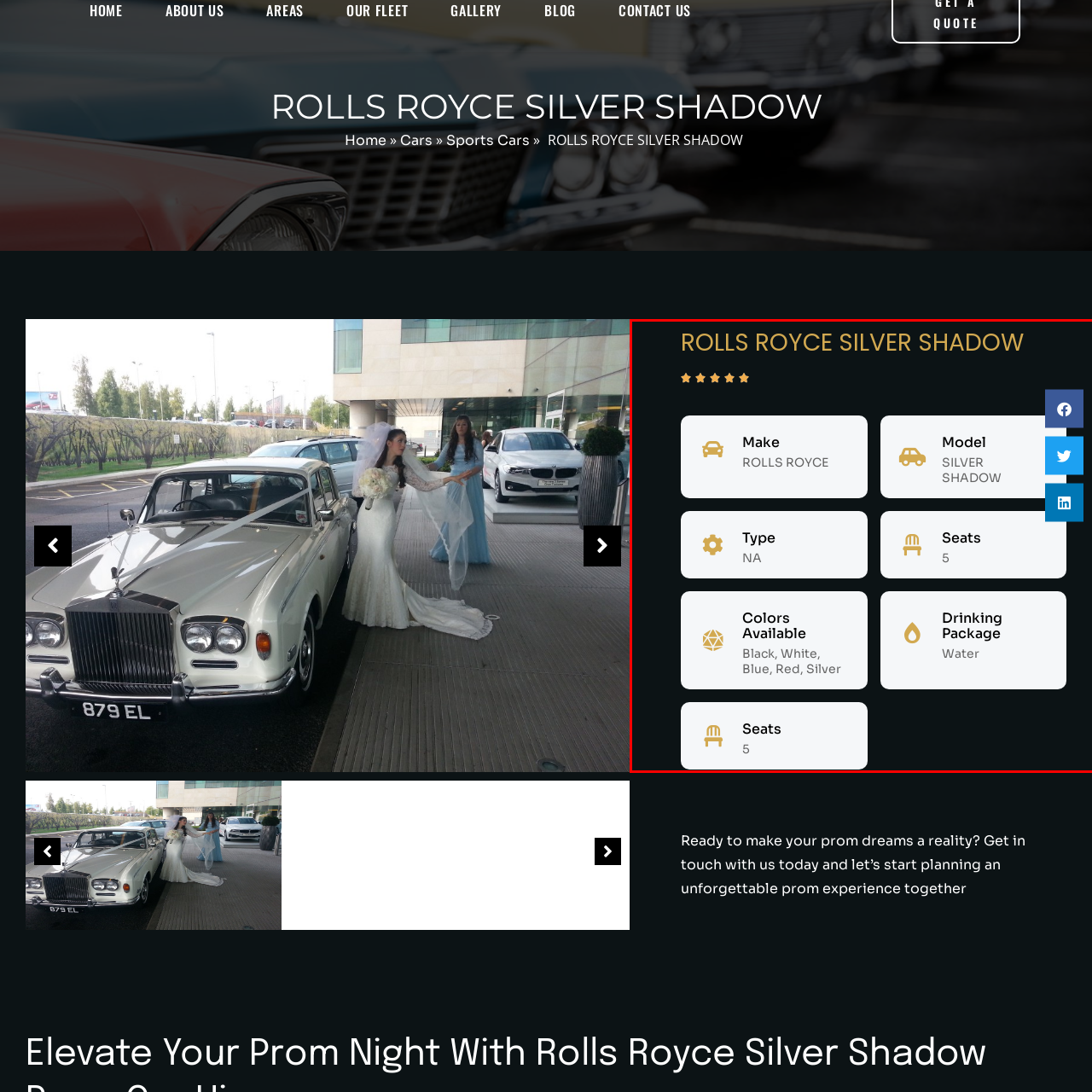Concentrate on the image highlighted by the red boundary and deliver a detailed answer to the following question, using the information from the image:
How many seats does the car have?

The number of seats in the car can be found in the essential details section, which lists the number of seats as 5.